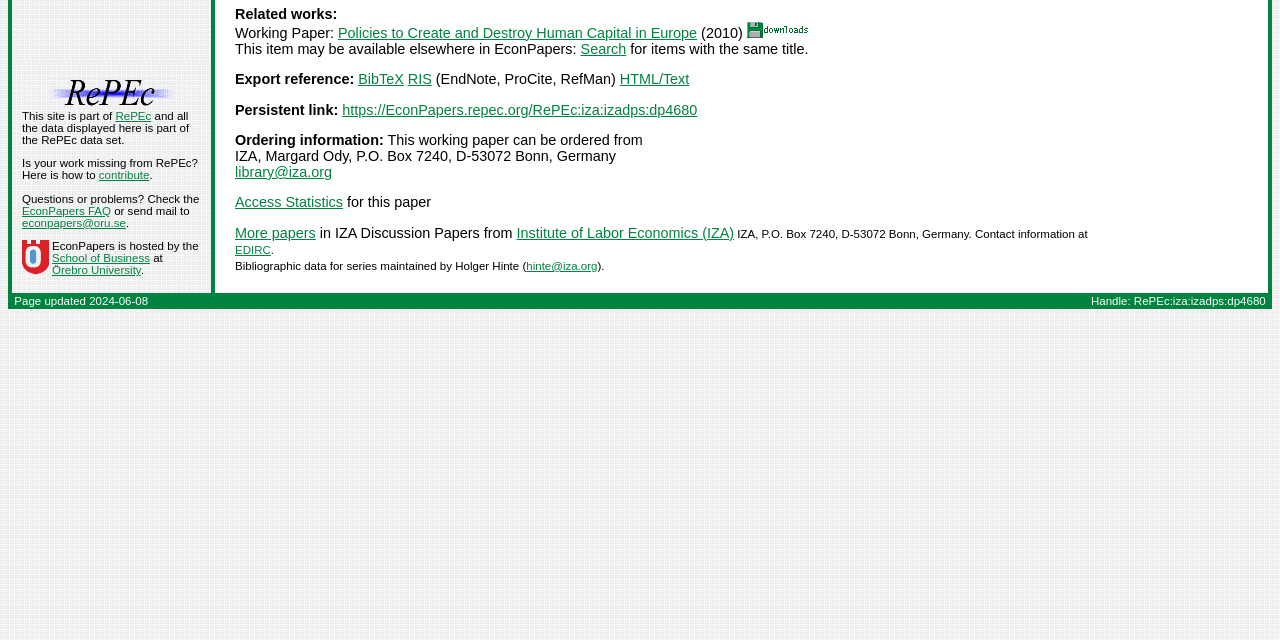Bounding box coordinates are specified in the format (top-left x, top-left y, bottom-right x, bottom-right y). All values are floating point numbers bounded between 0 and 1. Please provide the bounding box coordinate of the region this sentence describes: School of Business

[0.041, 0.394, 0.117, 0.413]